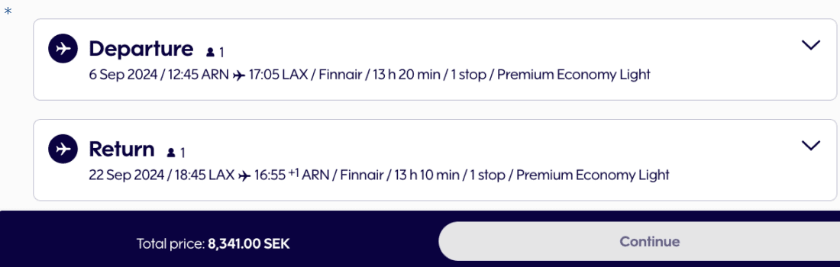How many stops are there in the journey?
We need a detailed and exhaustive answer to the question. Please elaborate.

The flight booking summary mentions that the total travel time includes one stop, which implies that there is one stop in the journey from Stockholm to Los Angeles and also one stop in the return journey.